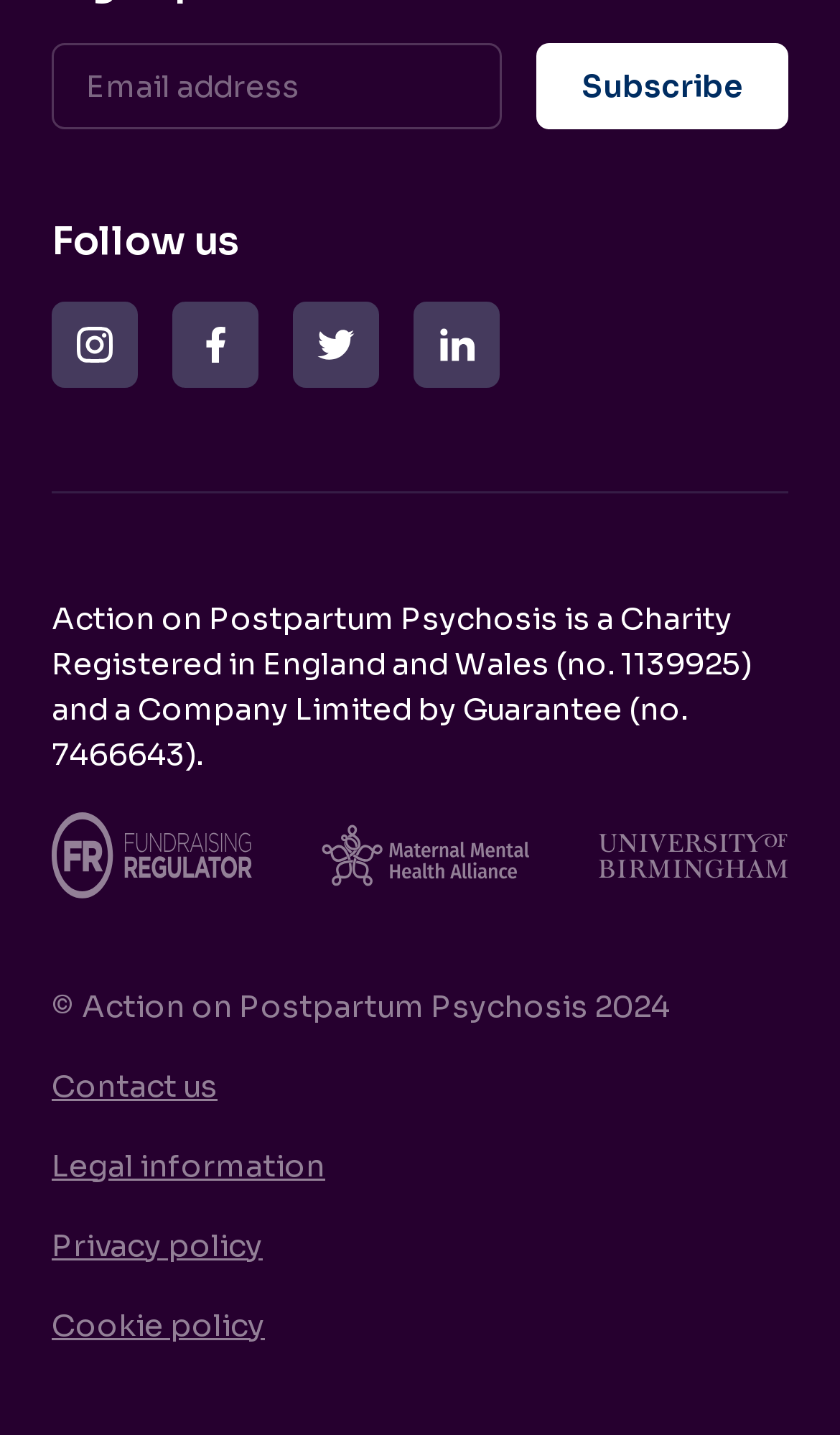Please determine the bounding box coordinates for the UI element described as: "name="EMAIL" placeholder="Email address"".

[0.062, 0.03, 0.597, 0.09]